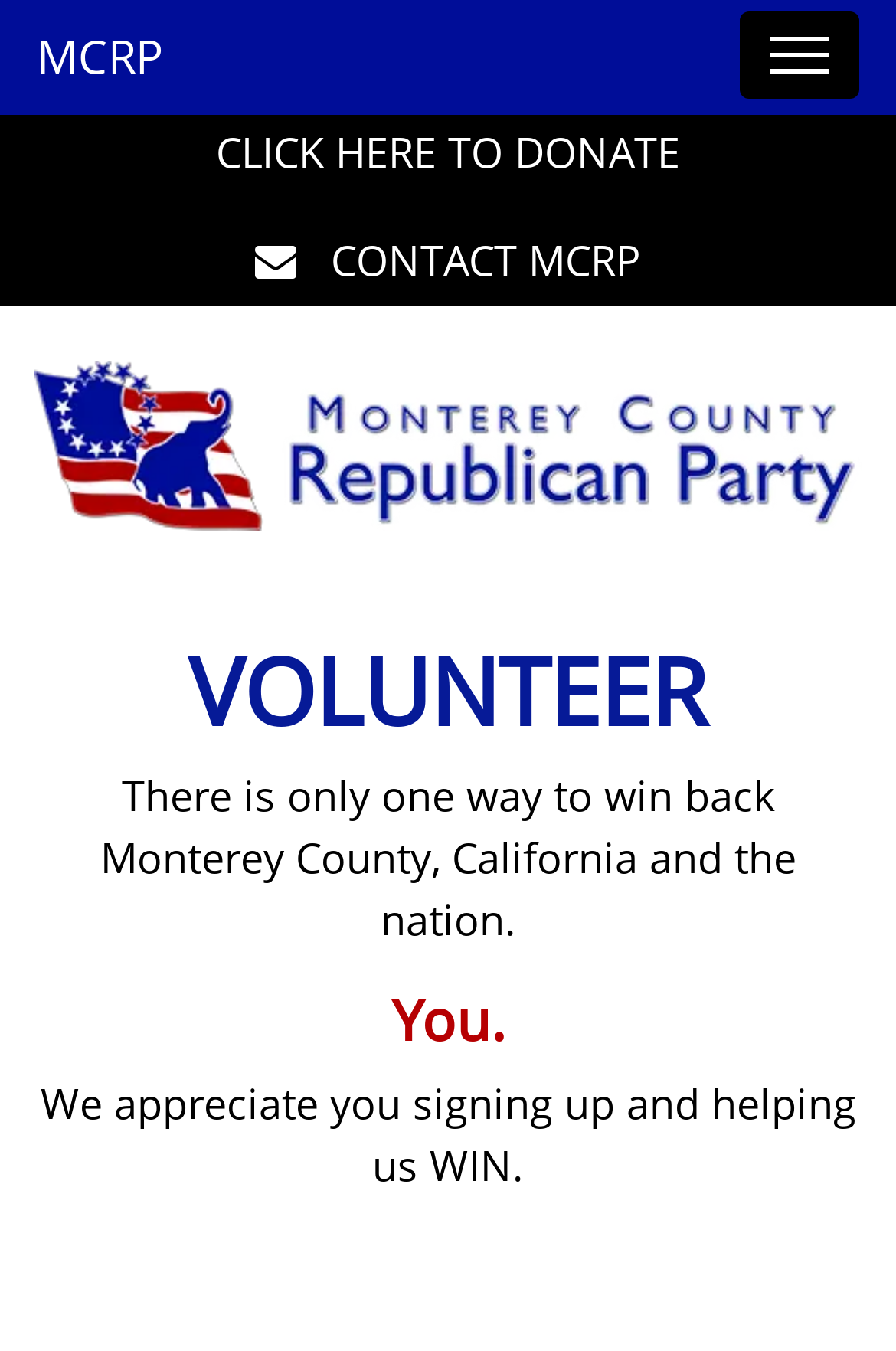What is the main call to action?
Please respond to the question with as much detail as possible.

The main call to action is 'CLICK HERE TO DONATE' which is a prominent heading and link on the webpage, indicating that the website is encouraging visitors to donate.